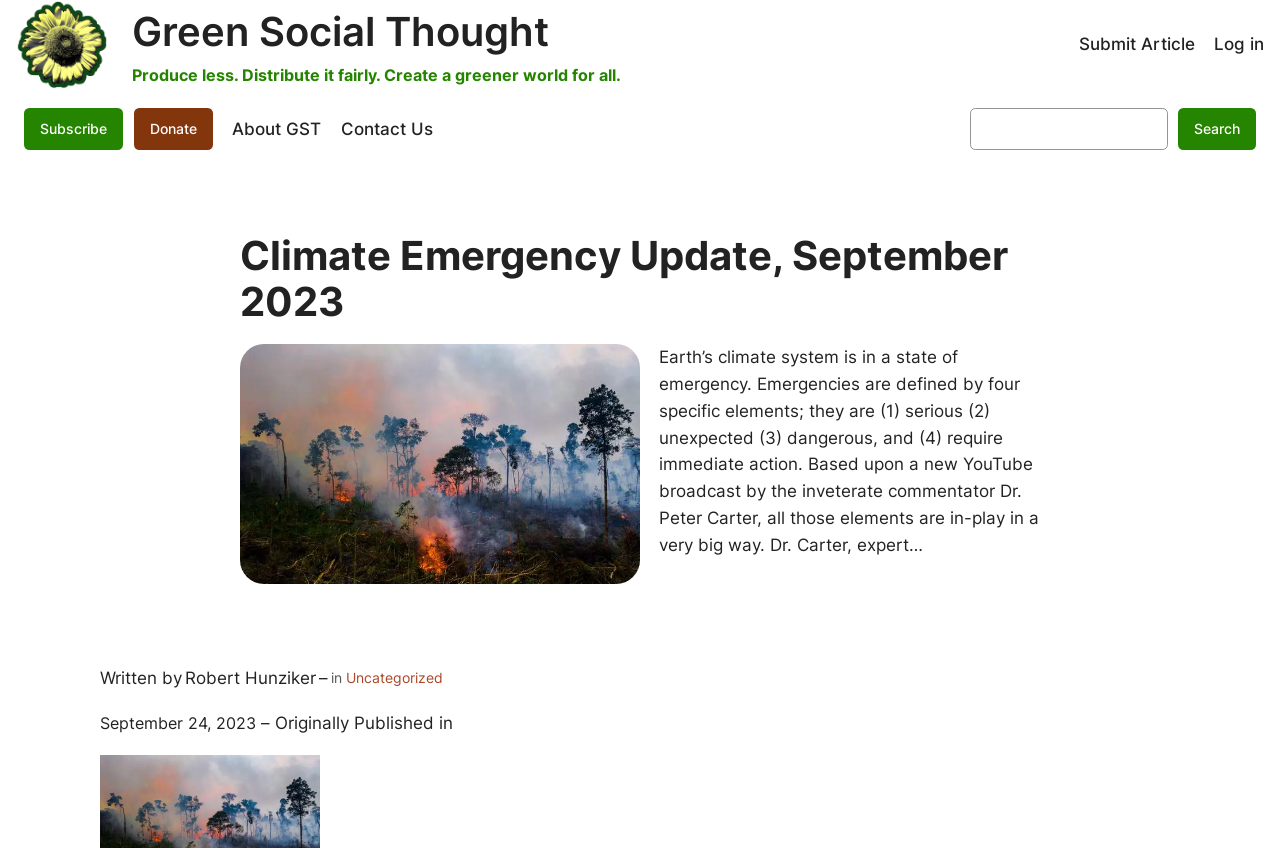Please identify the coordinates of the bounding box that should be clicked to fulfill this instruction: "Log in to the website".

[0.948, 0.041, 0.988, 0.064]